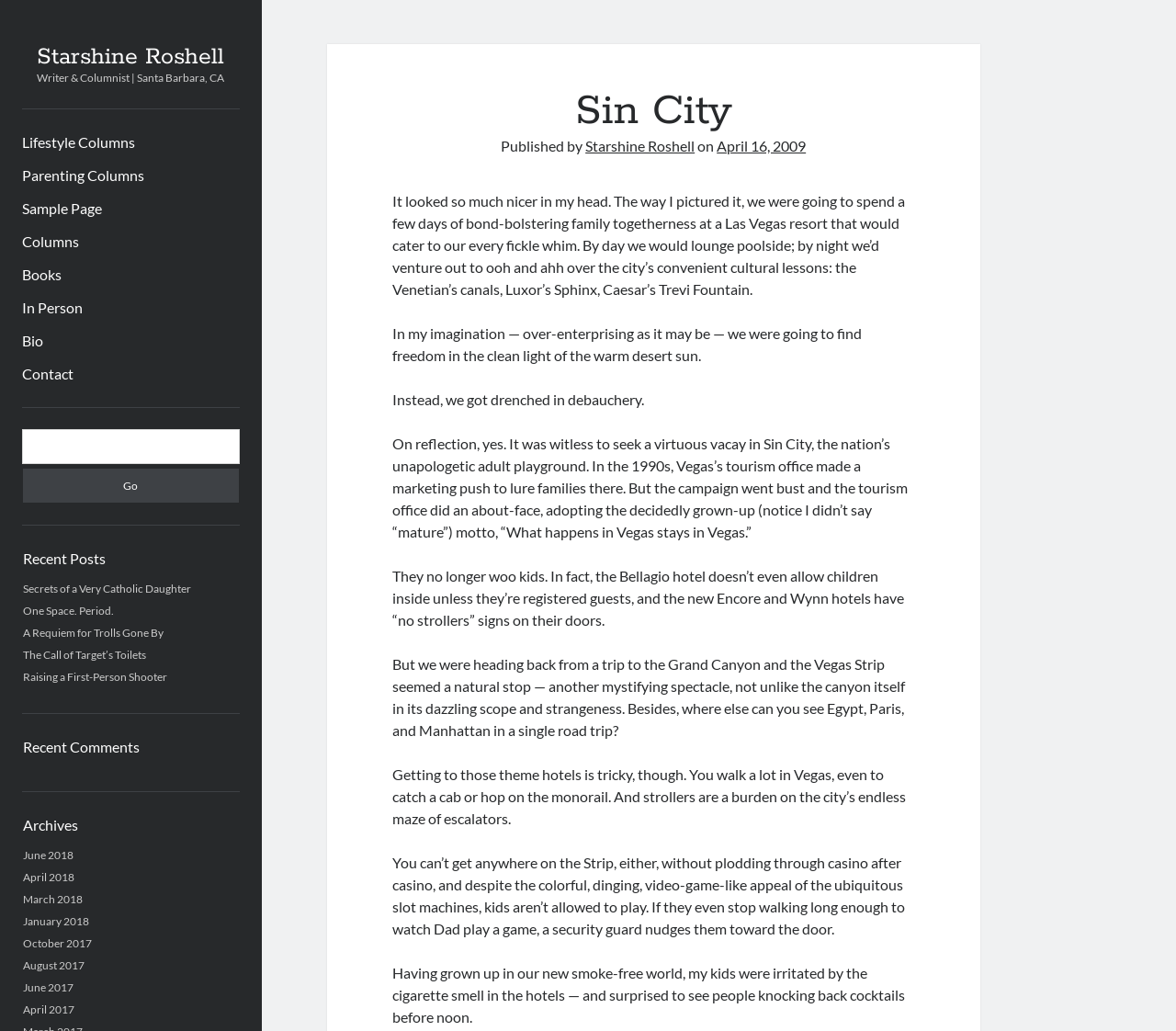Please determine the bounding box coordinates of the element's region to click for the following instruction: "Go to the Columns page".

[0.019, 0.224, 0.067, 0.245]